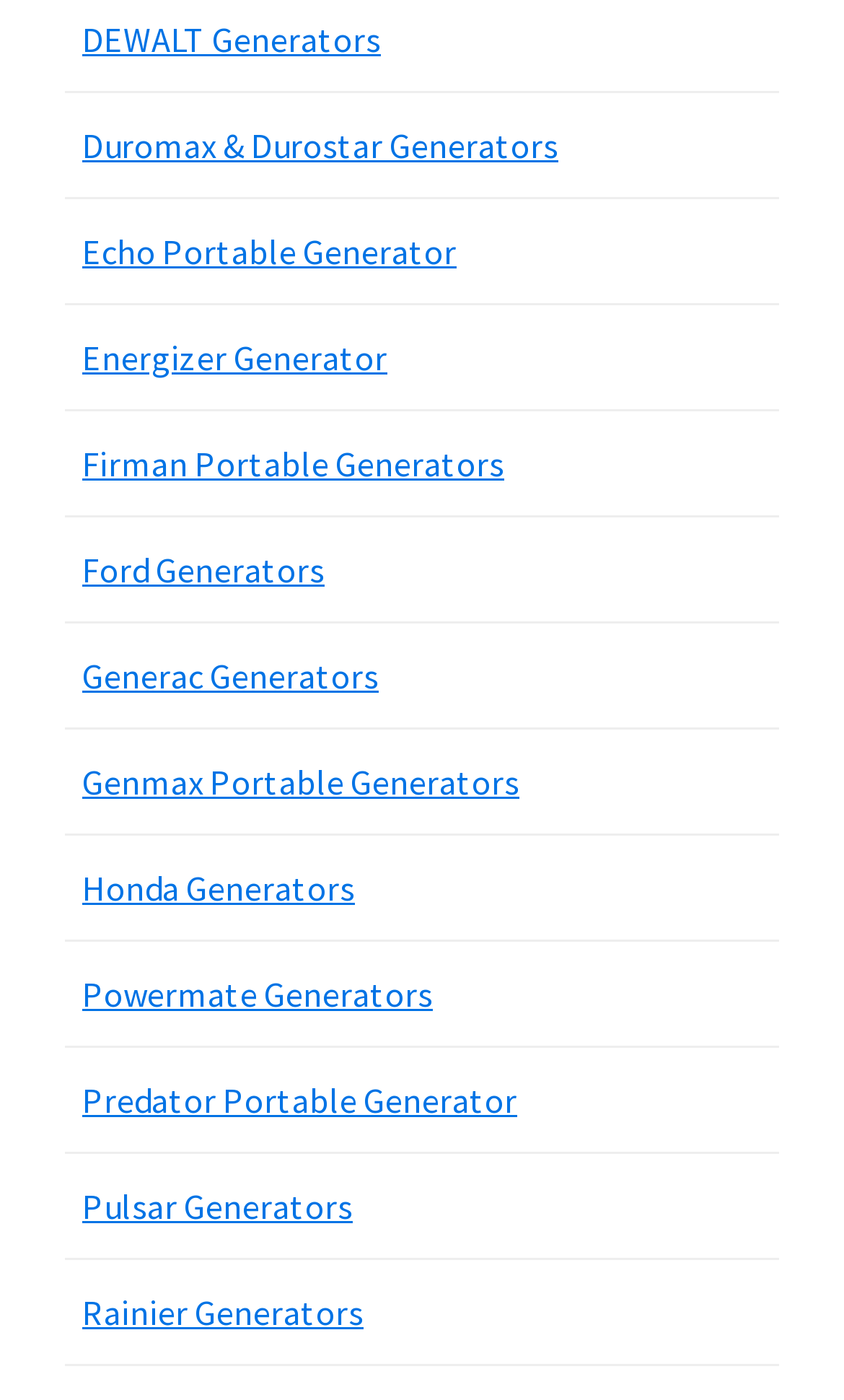Find the bounding box coordinates for the area that must be clicked to perform this action: "Explore Echo Portable Generator".

[0.097, 0.163, 0.541, 0.194]